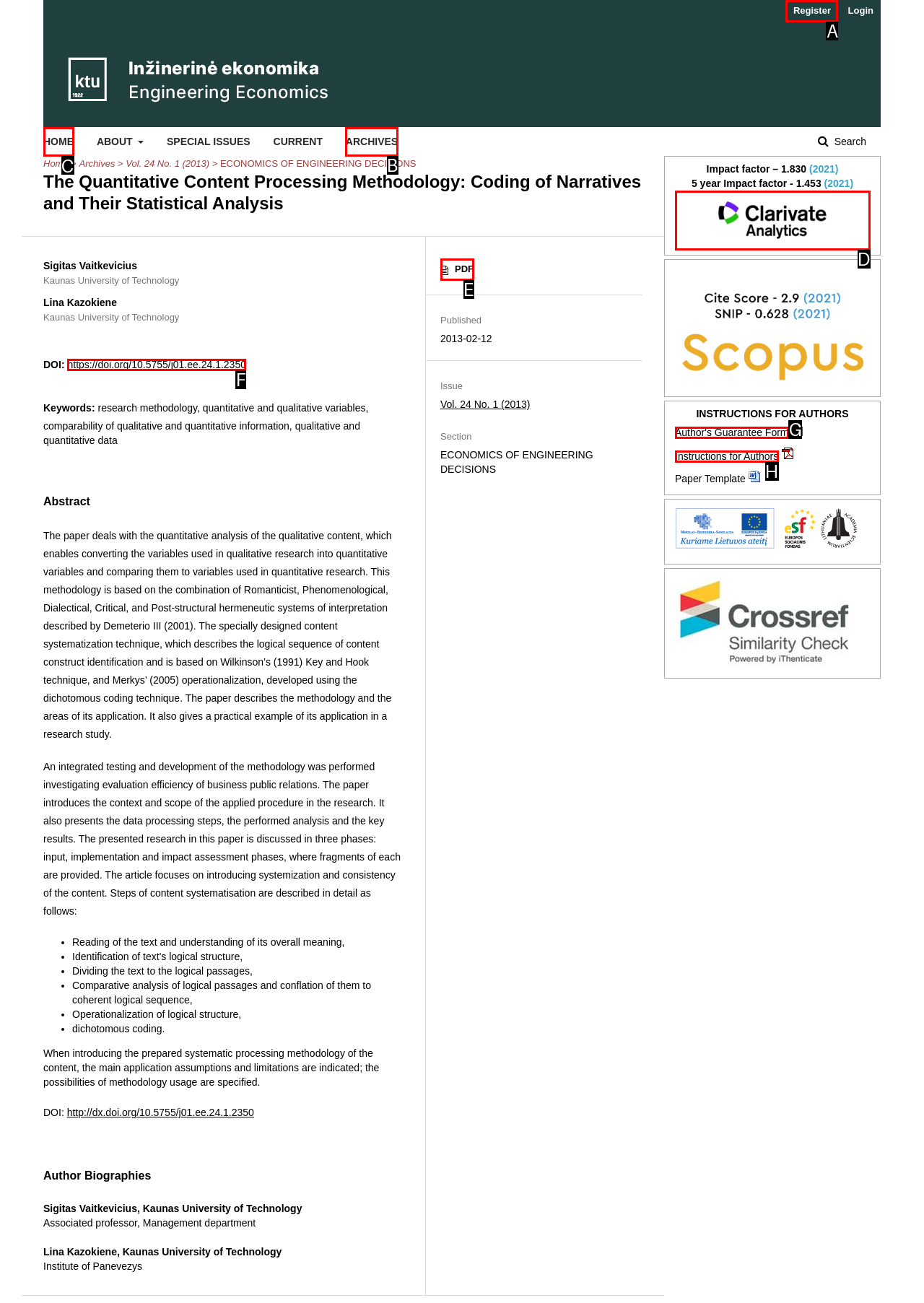Decide which HTML element to click to complete the task: Go to the home page Provide the letter of the appropriate option.

C